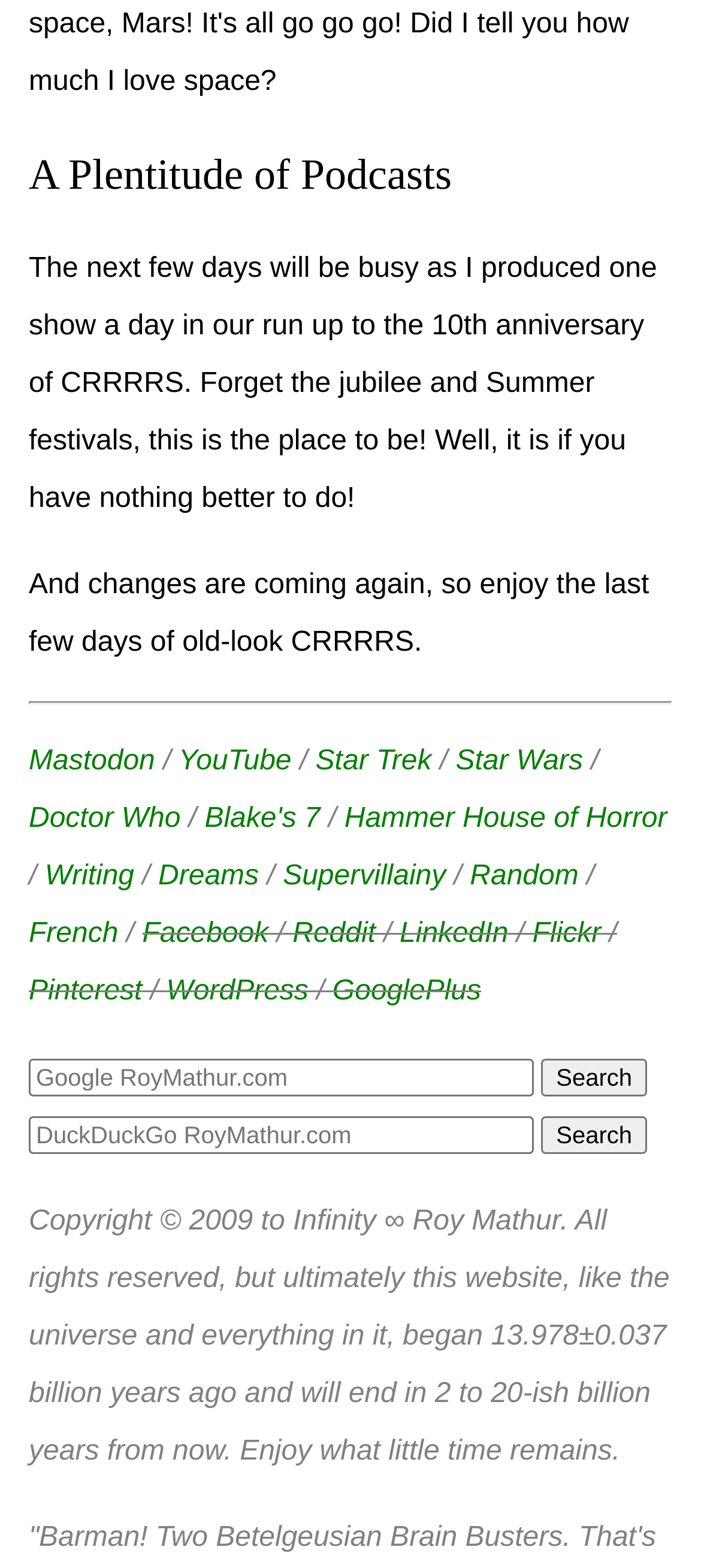Can you show the bounding box coordinates of the region to click on to complete the task described in the instruction: "Search on Google"?

[0.041, 0.675, 0.922, 0.699]